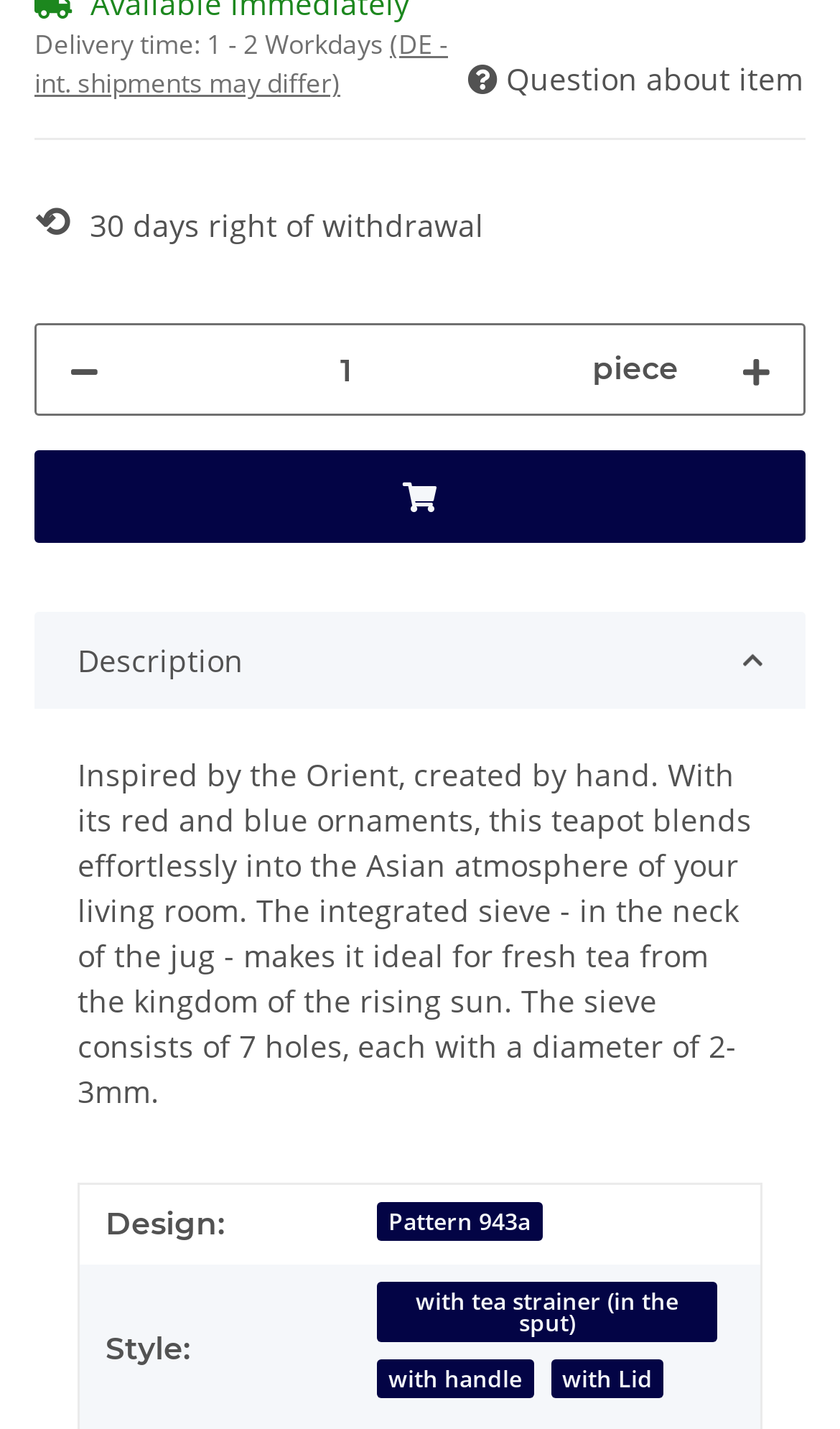Determine the bounding box coordinates in the format (top-left x, top-left y, bottom-right x, bottom-right y). Ensure all values are floating point numbers between 0 and 1. Identify the bounding box of the UI element described by: Add to basket

[0.041, 0.315, 0.959, 0.38]